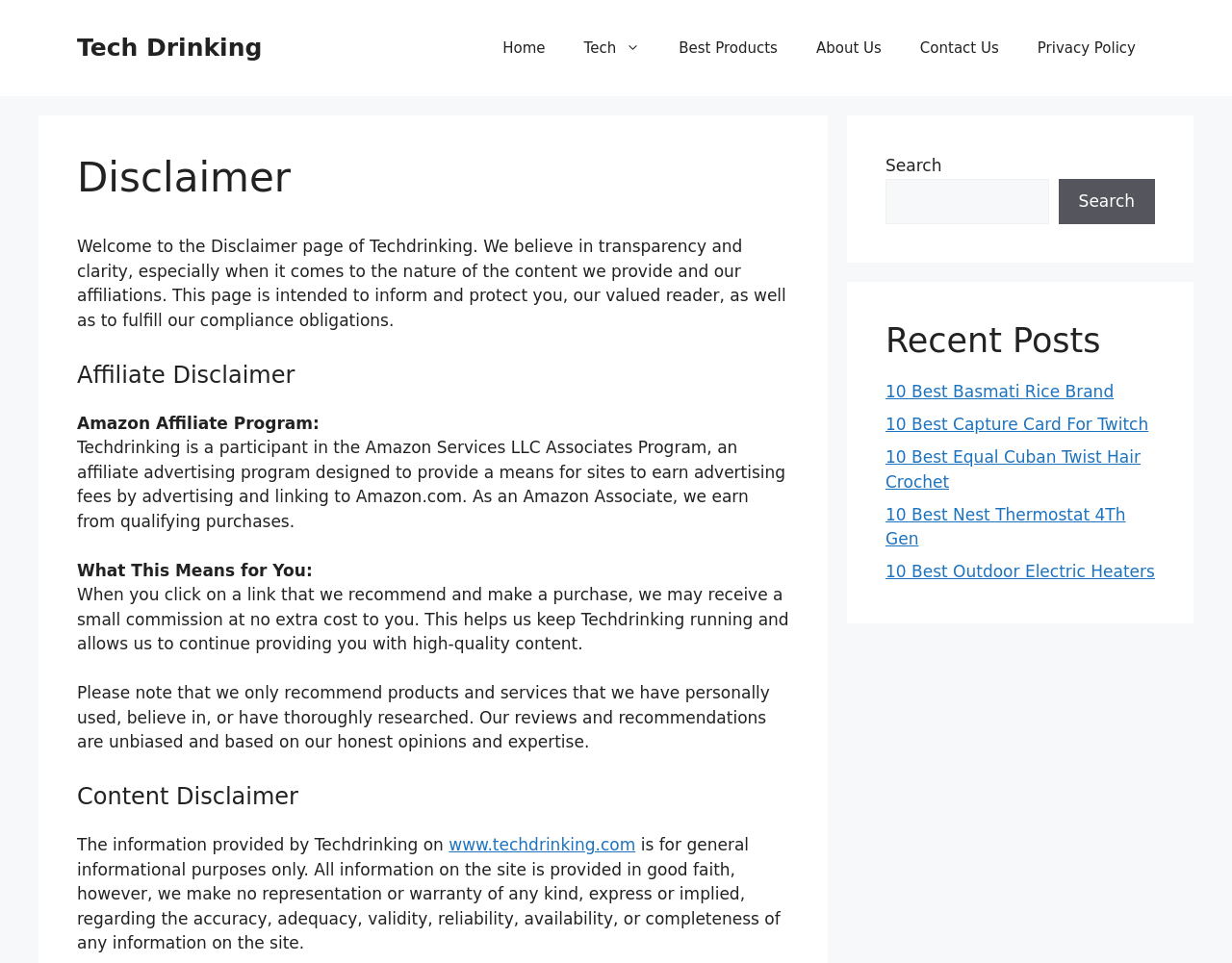Can you look at the image and give a comprehensive answer to the question:
What affiliate program does Techdrinking participate in?

According to the Affiliate Disclaimer section, Techdrinking is a participant in the Amazon Services LLC Associates Program, an affiliate advertising program designed to provide a means for sites to earn advertising fees by advertising and linking to Amazon.com.